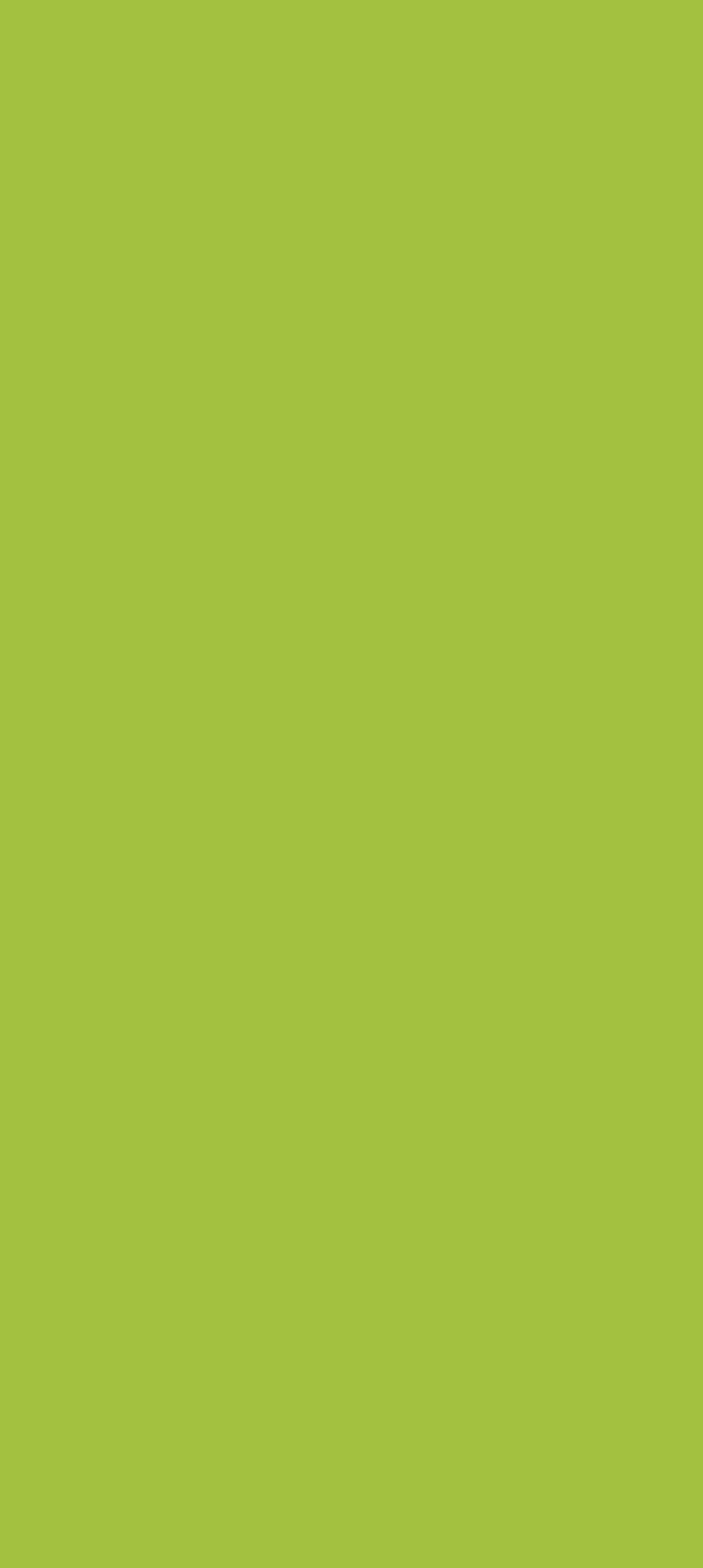Using a single word or phrase, answer the following question: 
How many locations does Express Pest Control serve?

20